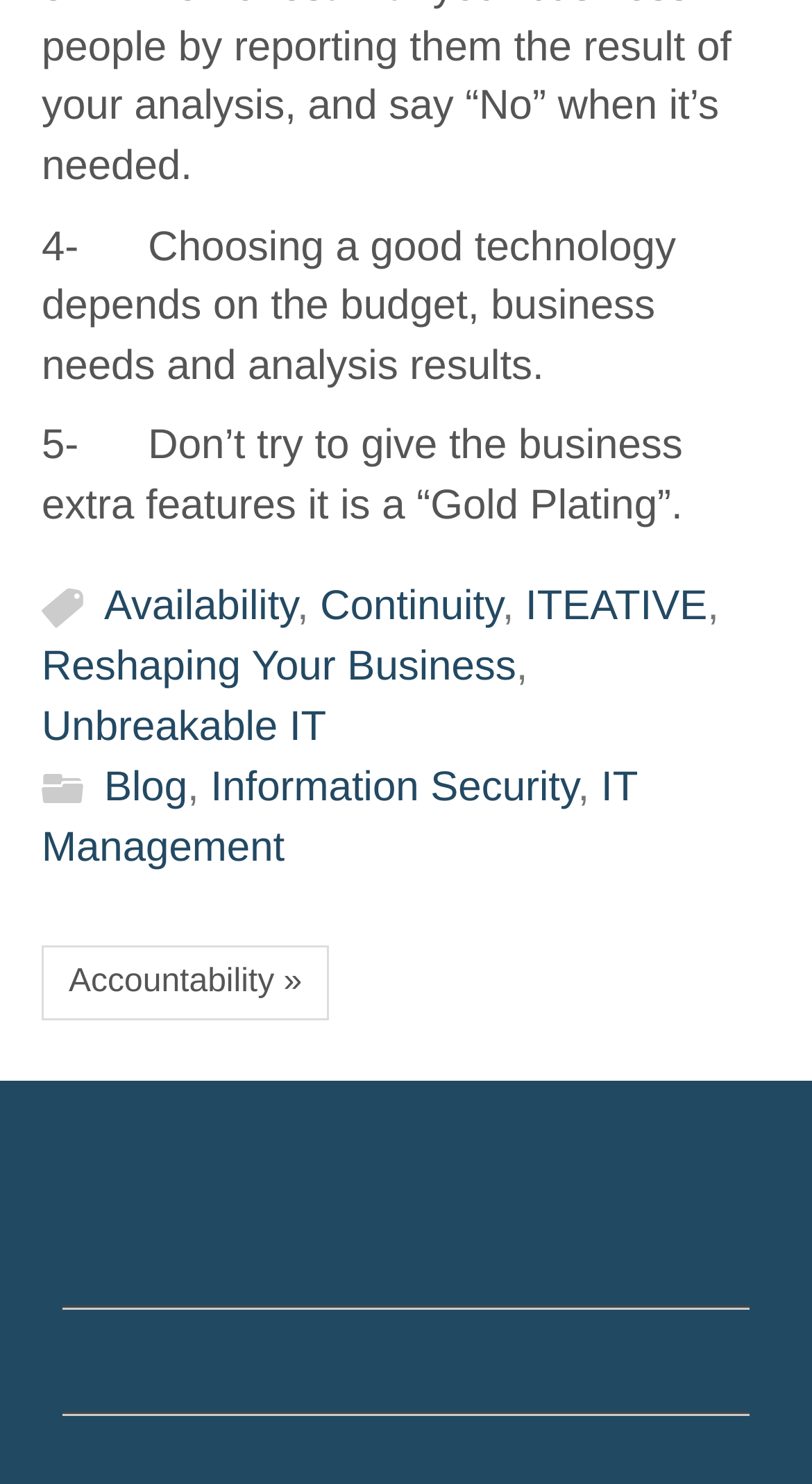Give a one-word or one-phrase response to the question:
What is the first sentence on the webpage?

4- Choosing a good technology depends on the budget, business needs and analysis results.